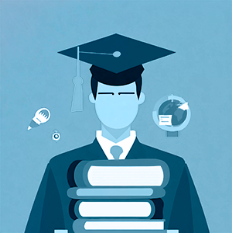What does the stack of books below the graduate represent?
Your answer should be a single word or phrase derived from the screenshot.

Rigorous study and dedication